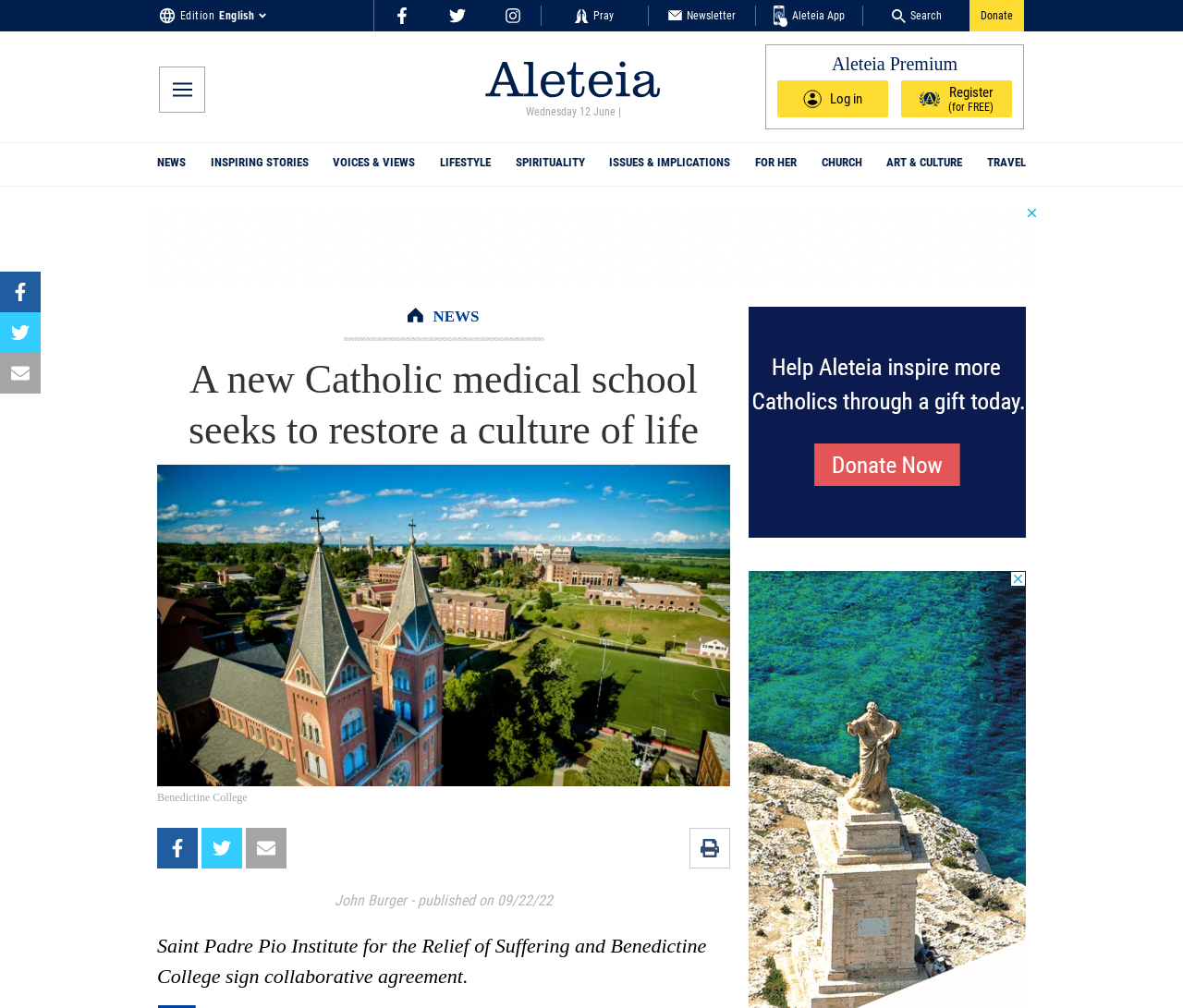Use a single word or phrase to answer the question:
What is the date of the published article?

09/22/22